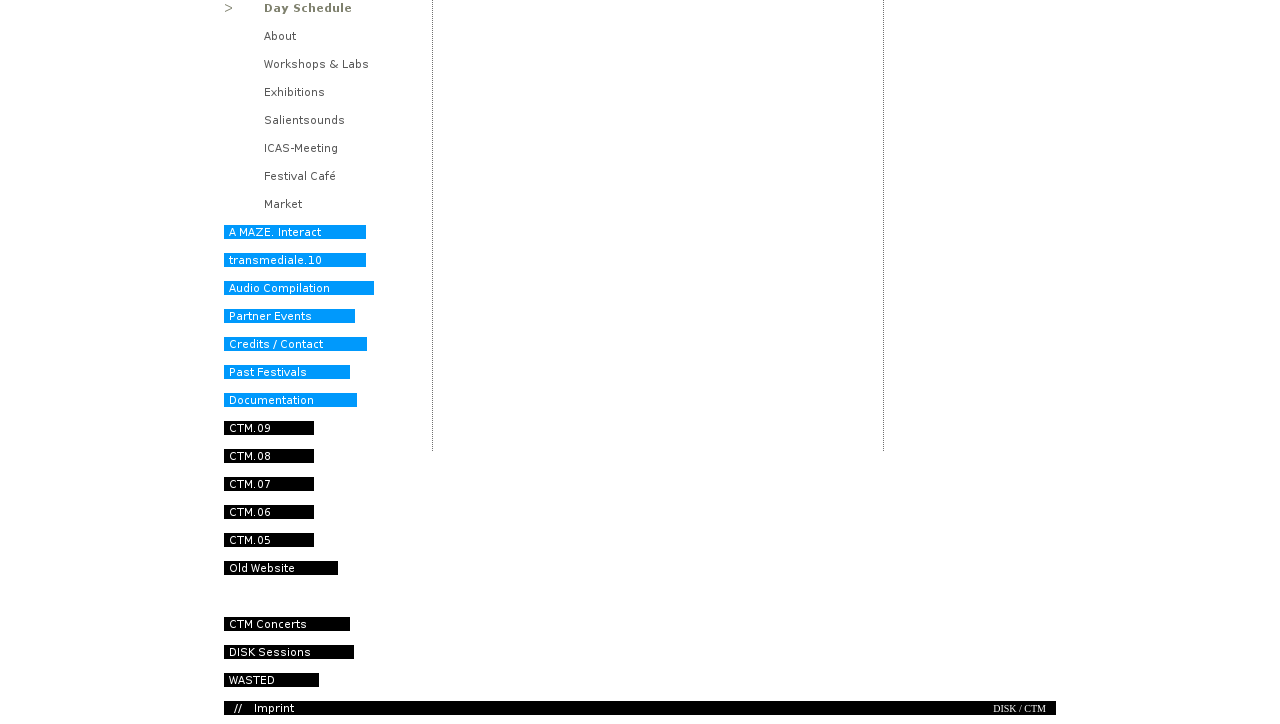Determine the bounding box coordinates for the UI element described. Format the coordinates as (top-left x, top-left y, bottom-right x, bottom-right y) and ensure all values are between 0 and 1. Element description: alt="Workshops & Labs"

[0.175, 0.086, 0.295, 0.101]